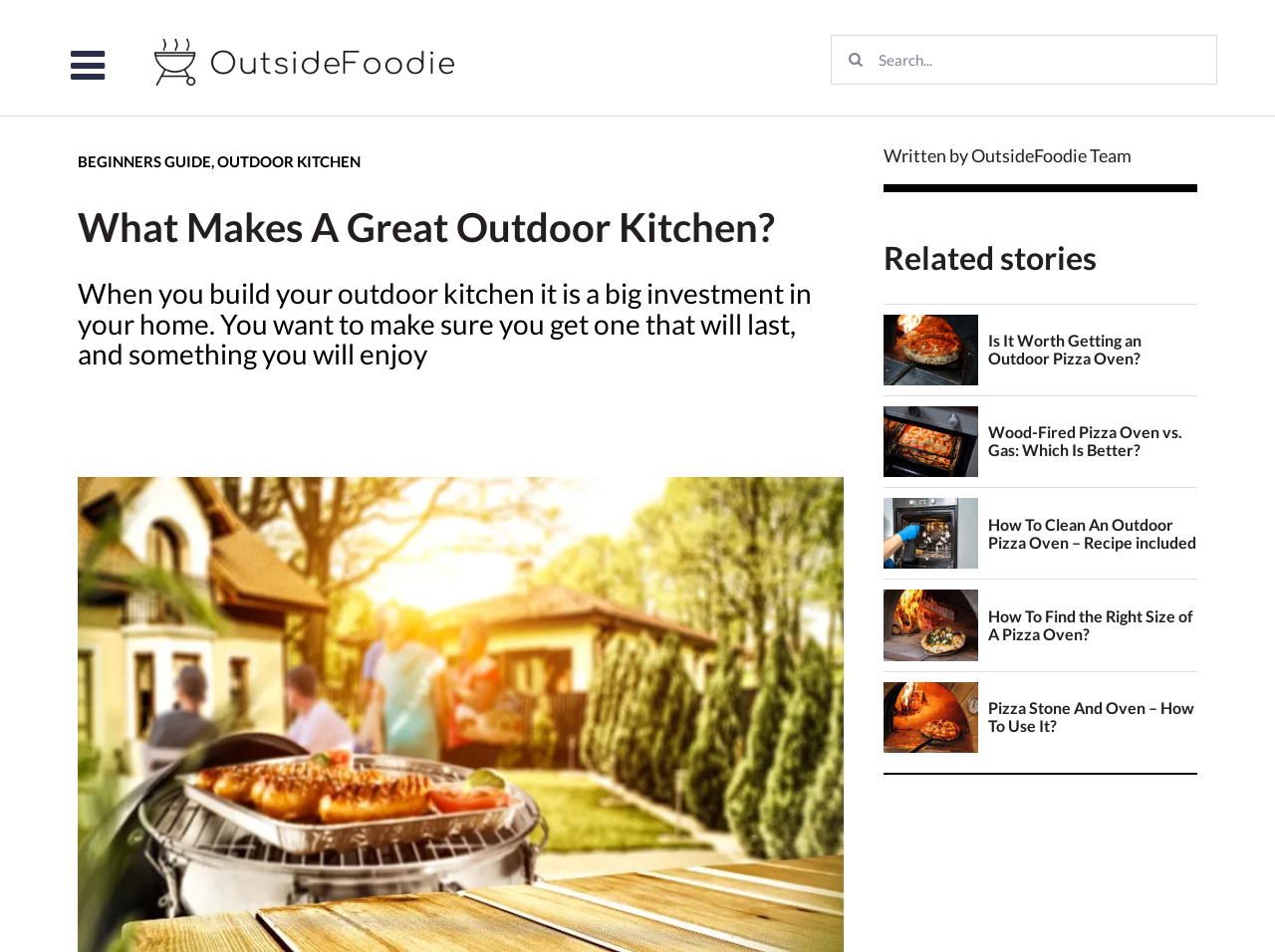Determine the bounding box coordinates of the clickable element necessary to fulfill the instruction: "Read the story about pizza oven". Provide the coordinates as four float numbers within the 0 to 1 range, i.e., [left, top, right, bottom].

[0.775, 0.349, 0.939, 0.386]